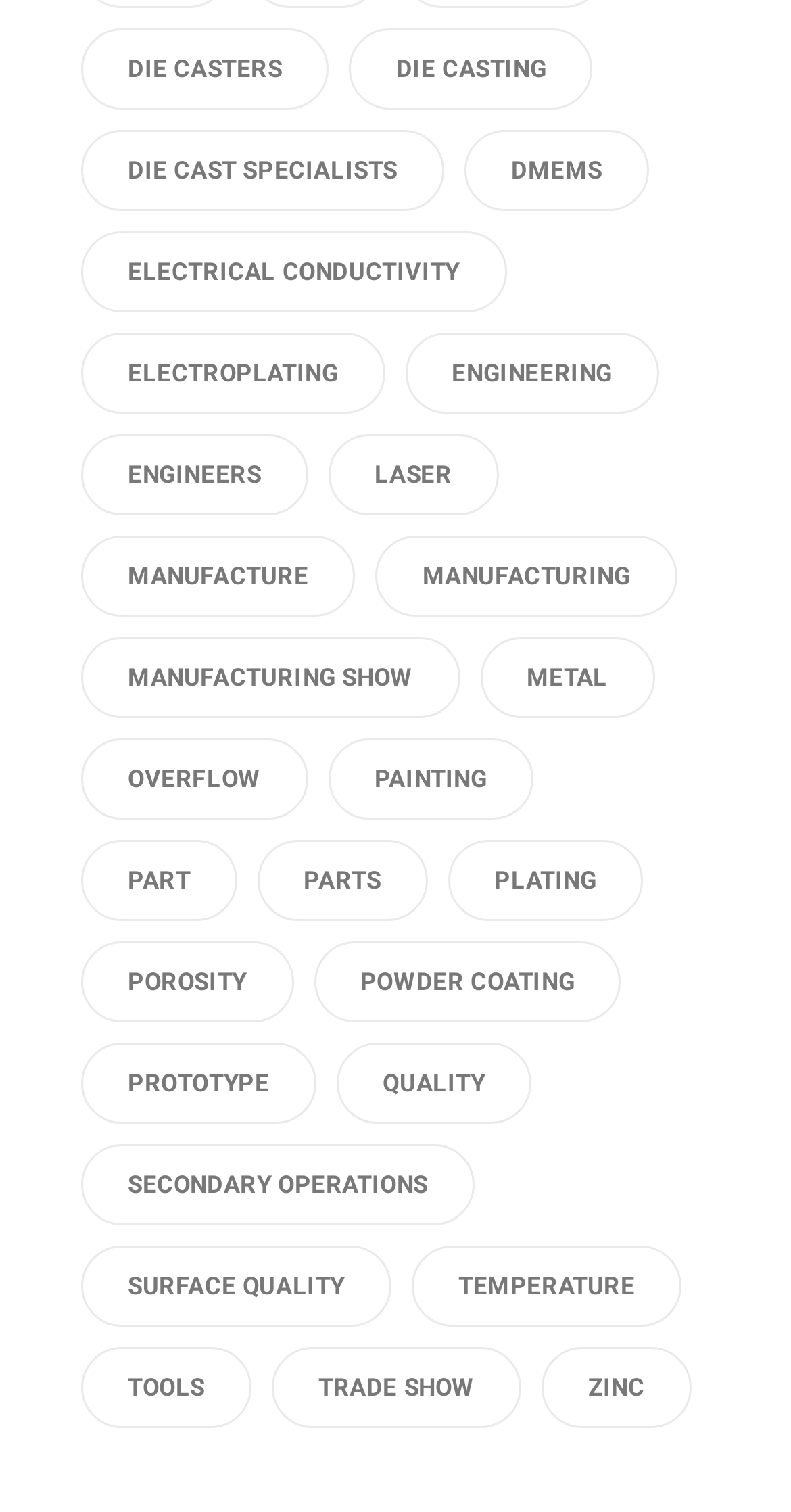Could you provide the bounding box coordinates for the portion of the screen to click to complete this instruction: "view die casting"?

[0.442, 0.018, 0.75, 0.072]